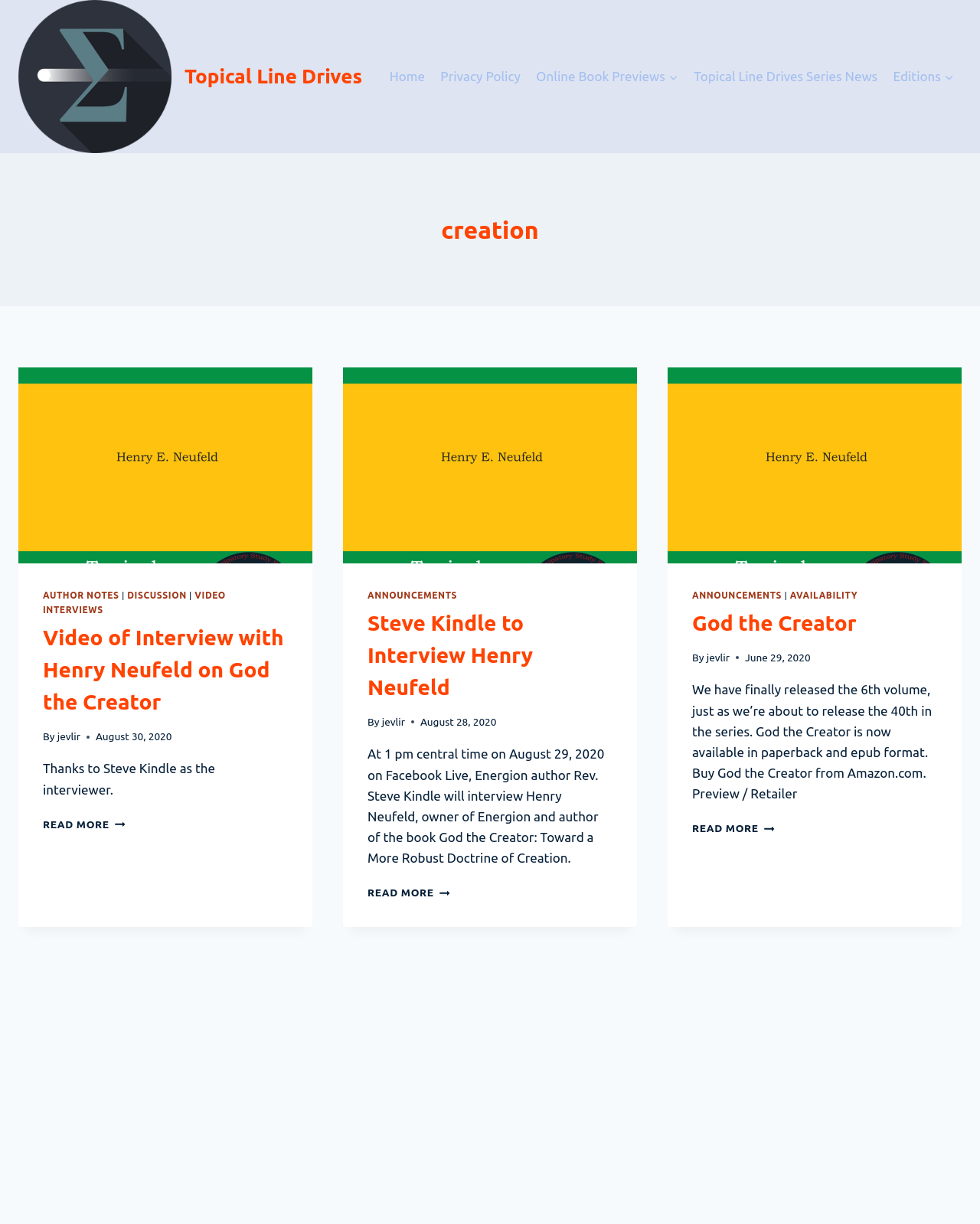Could you determine the bounding box coordinates of the clickable element to complete the instruction: "Click on the 'Home' link"? Provide the coordinates as four float numbers between 0 and 1, i.e., [left, top, right, bottom].

[0.39, 0.048, 0.442, 0.077]